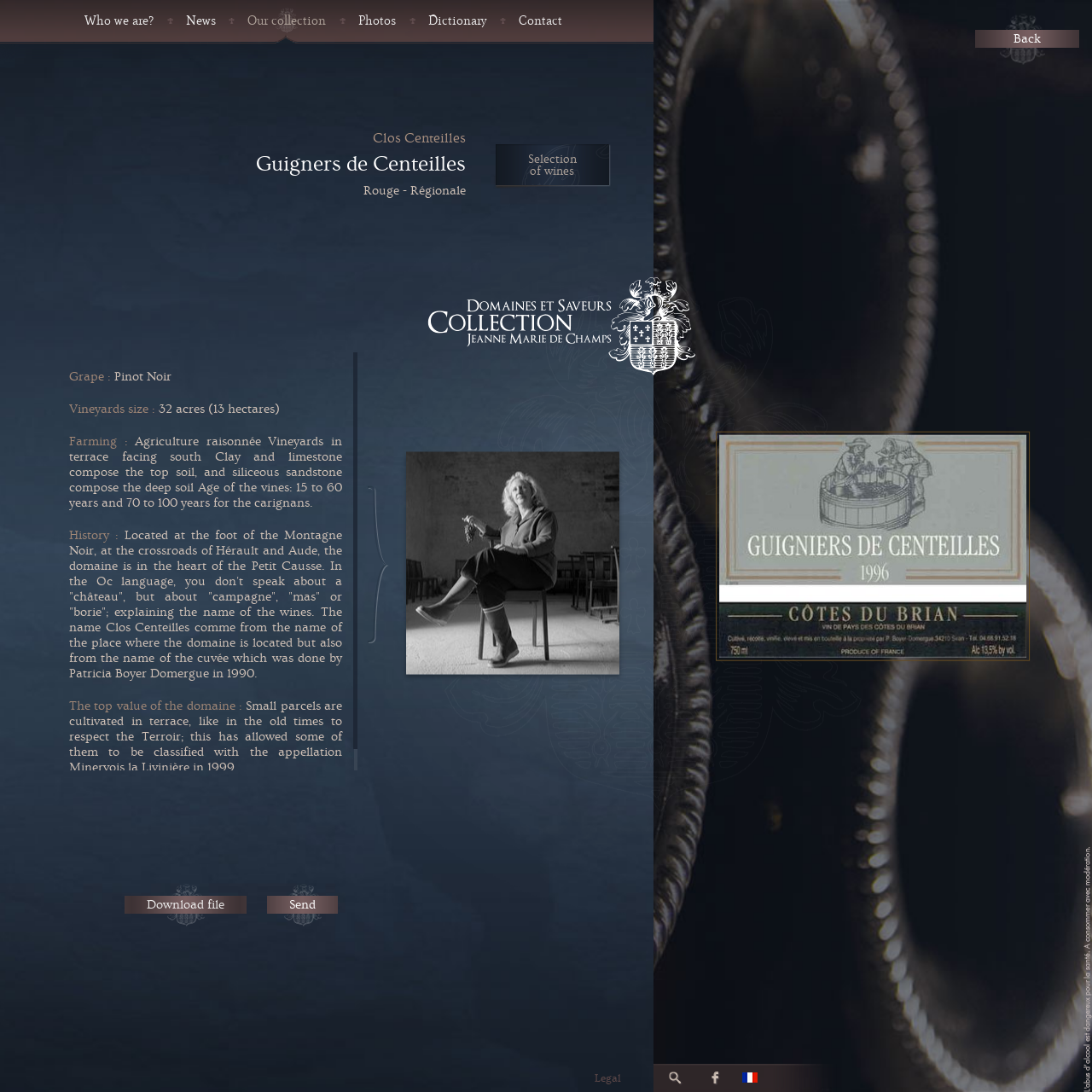Please answer the following query using a single word or phrase: 
What is the name of the domaine?

Clos Centeilles